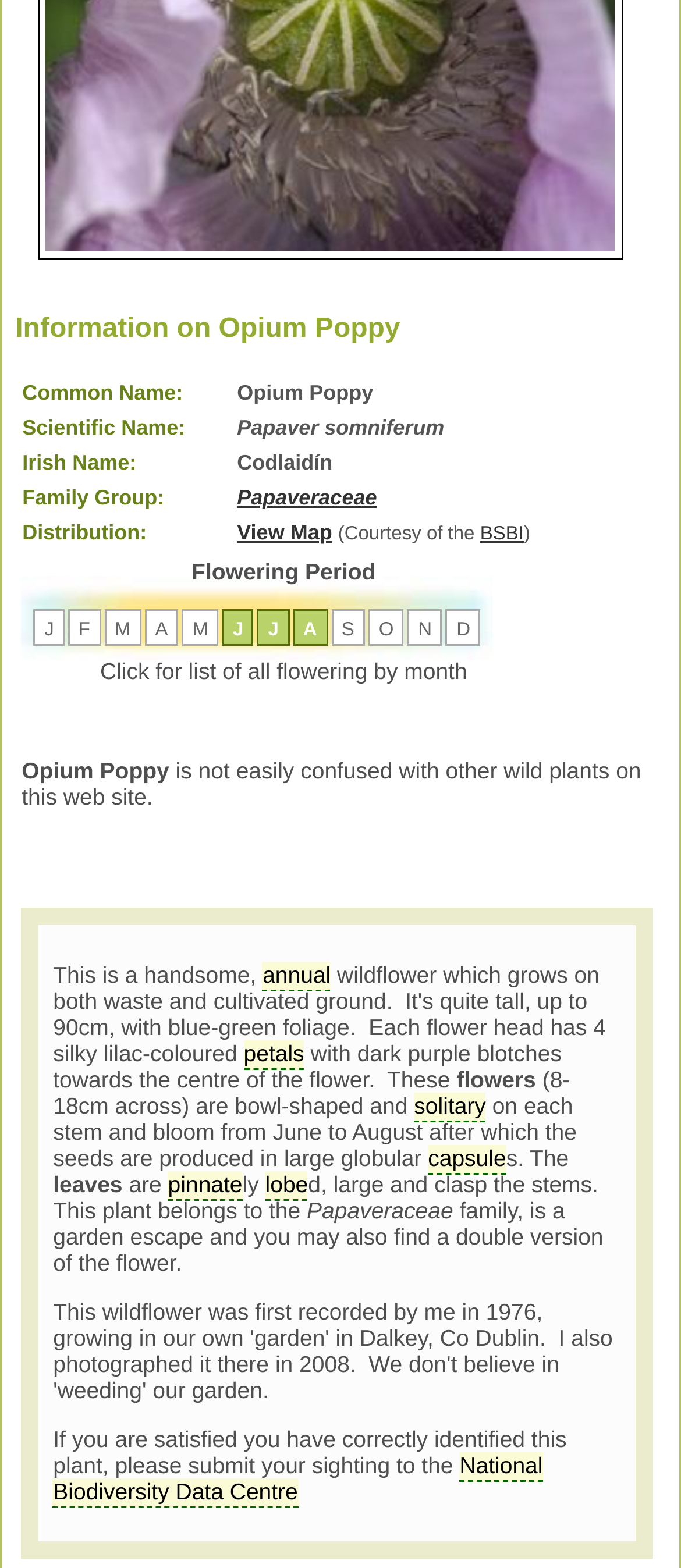Predict the bounding box of the UI element that fits this description: "National Biodiversity Data Centre".

[0.078, 0.926, 0.797, 0.962]